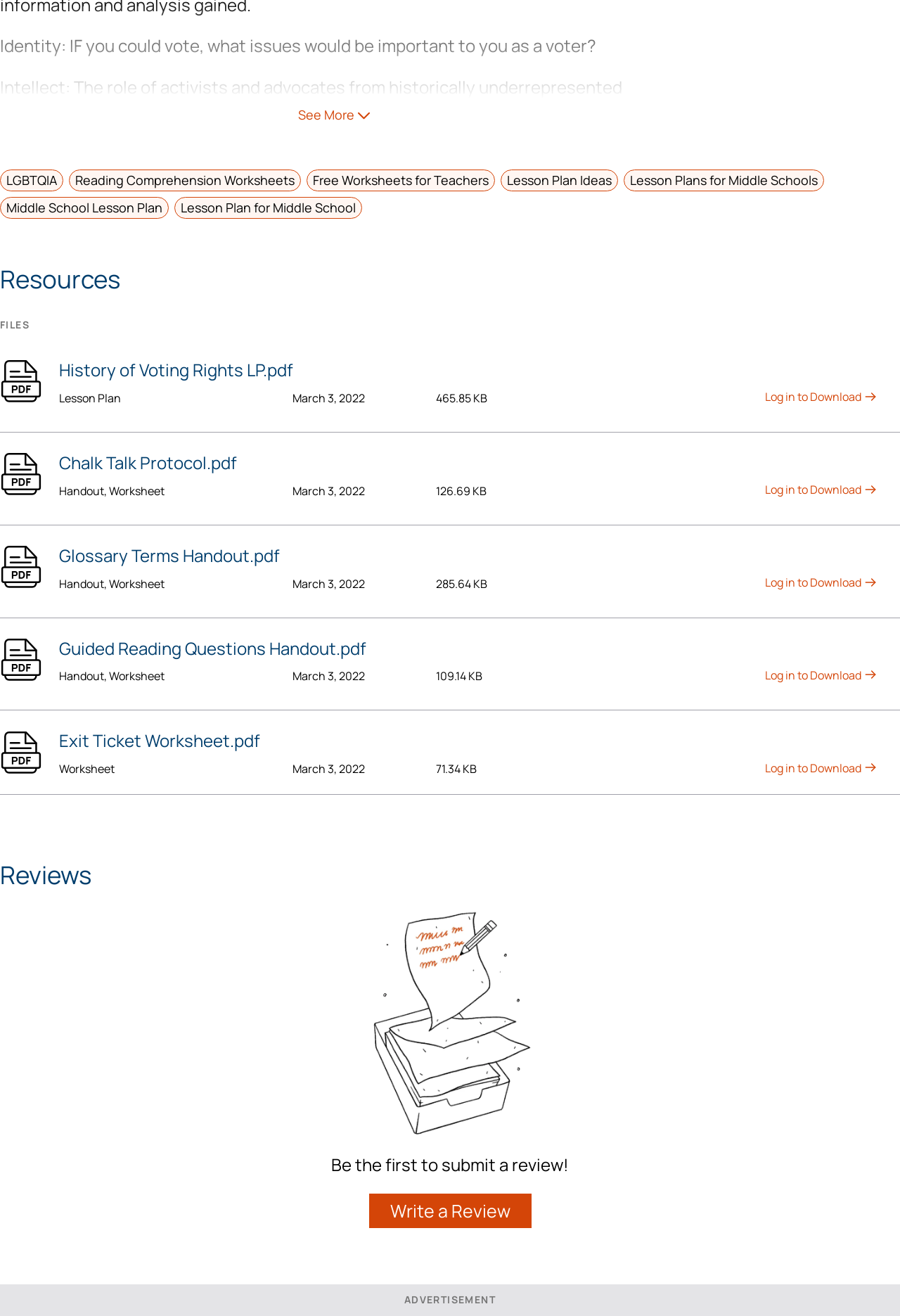Locate the bounding box coordinates for the element described below: "Lesson Plan Ideas". The coordinates must be four float values between 0 and 1, formatted as [left, top, right, bottom].

[0.563, 0.429, 0.68, 0.442]